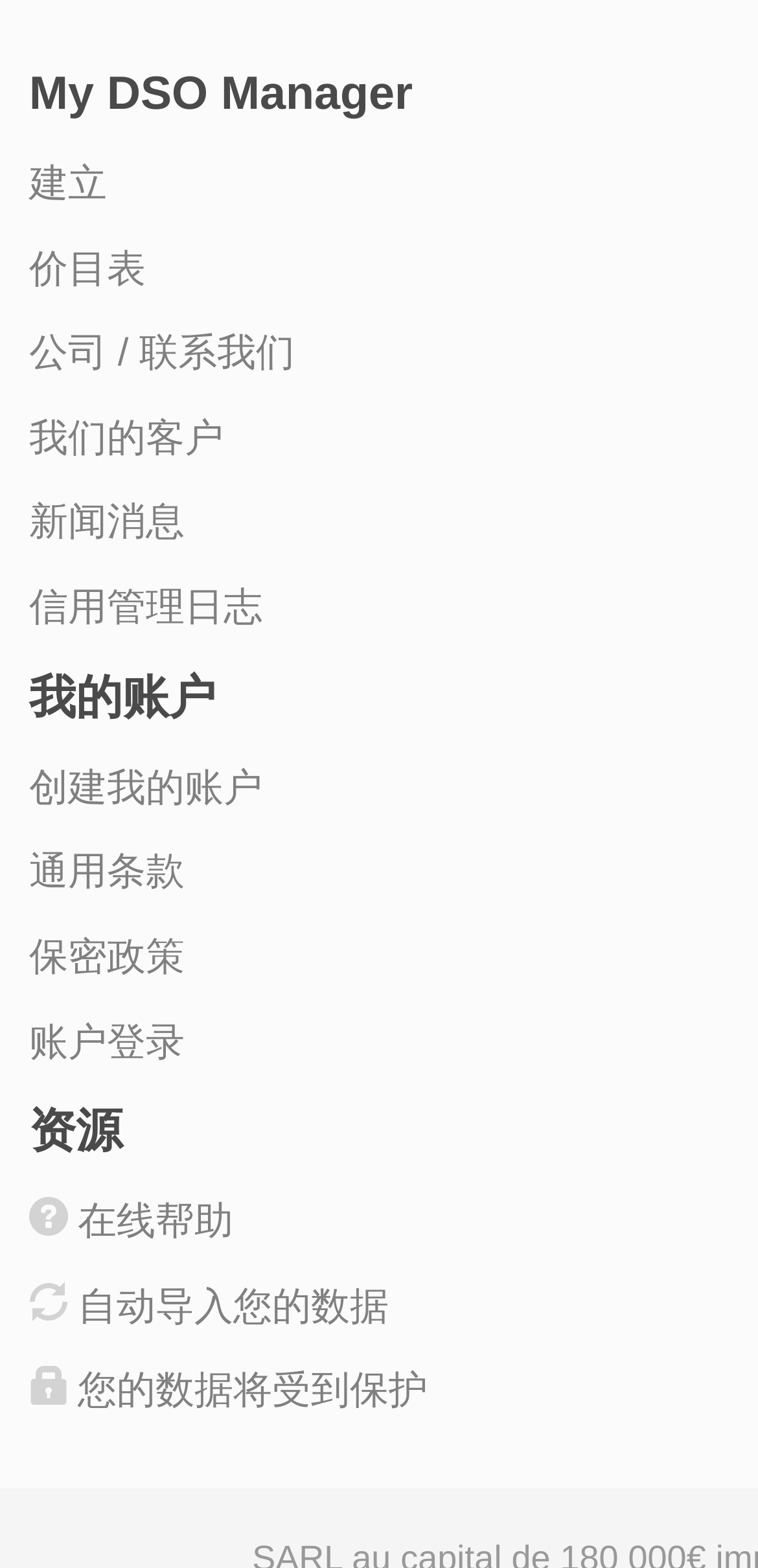What is the purpose of the '建立' link?
Refer to the screenshot and deliver a thorough answer to the question presented.

The purpose of the '建立' link is likely to create something, possibly an account or a new entry, based on the context of the webpage and the text of the link.